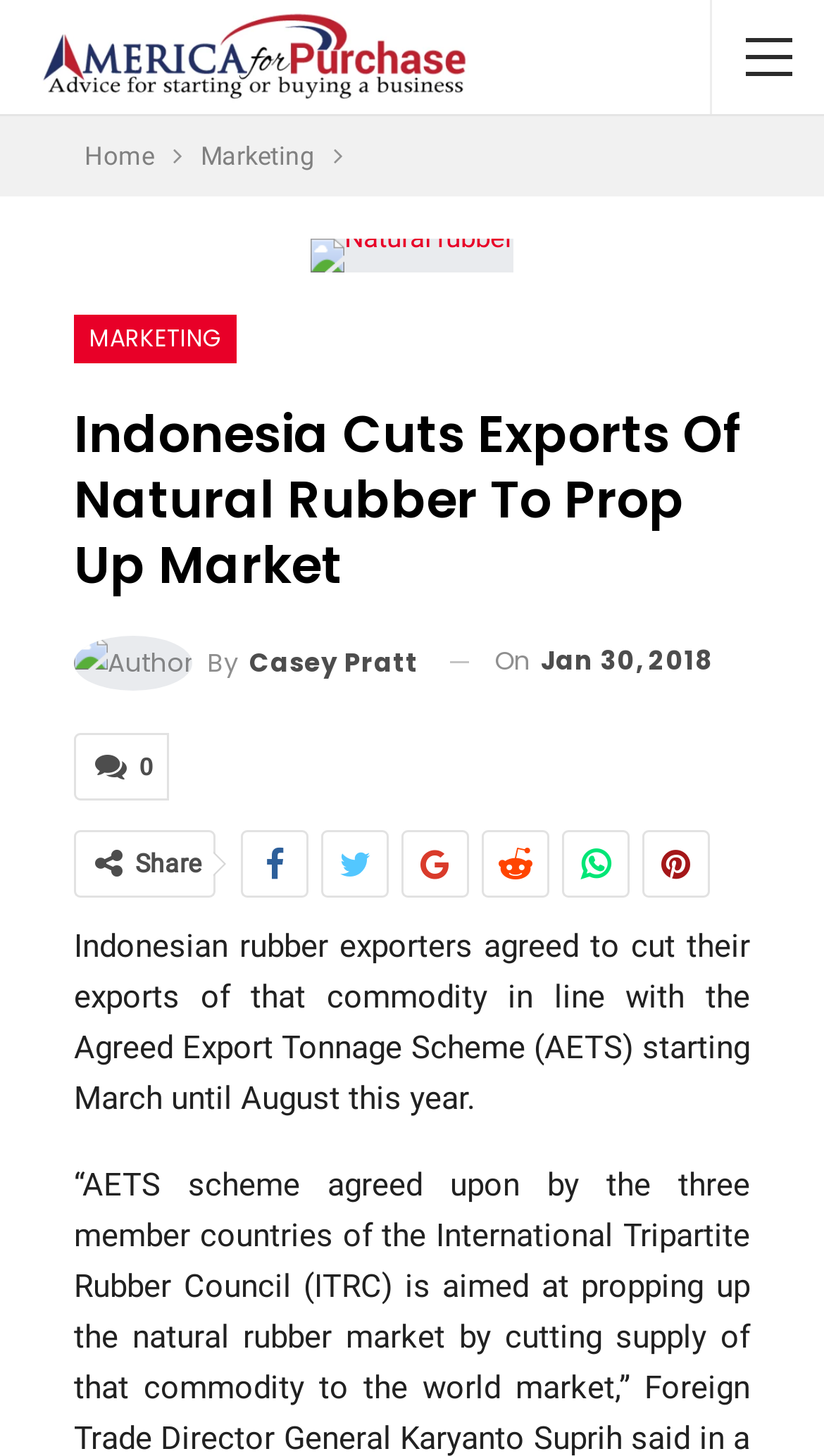What is the purpose of the Indonesian rubber exporters' action?
Refer to the image and provide a concise answer in one word or phrase.

To prop up market